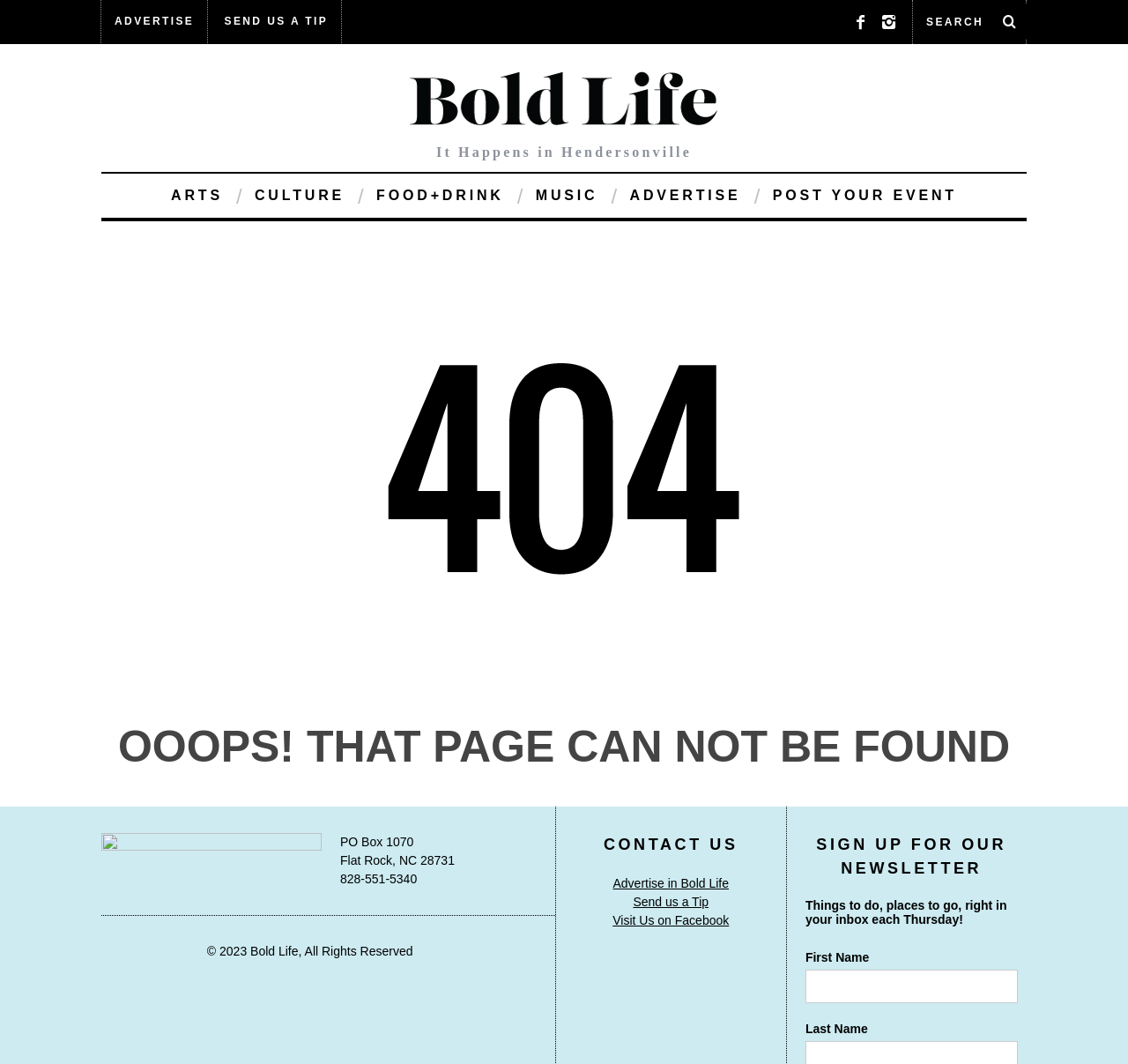Could you highlight the region that needs to be clicked to execute the instruction: "send us a tip"?

[0.187, 0.004, 0.302, 0.036]